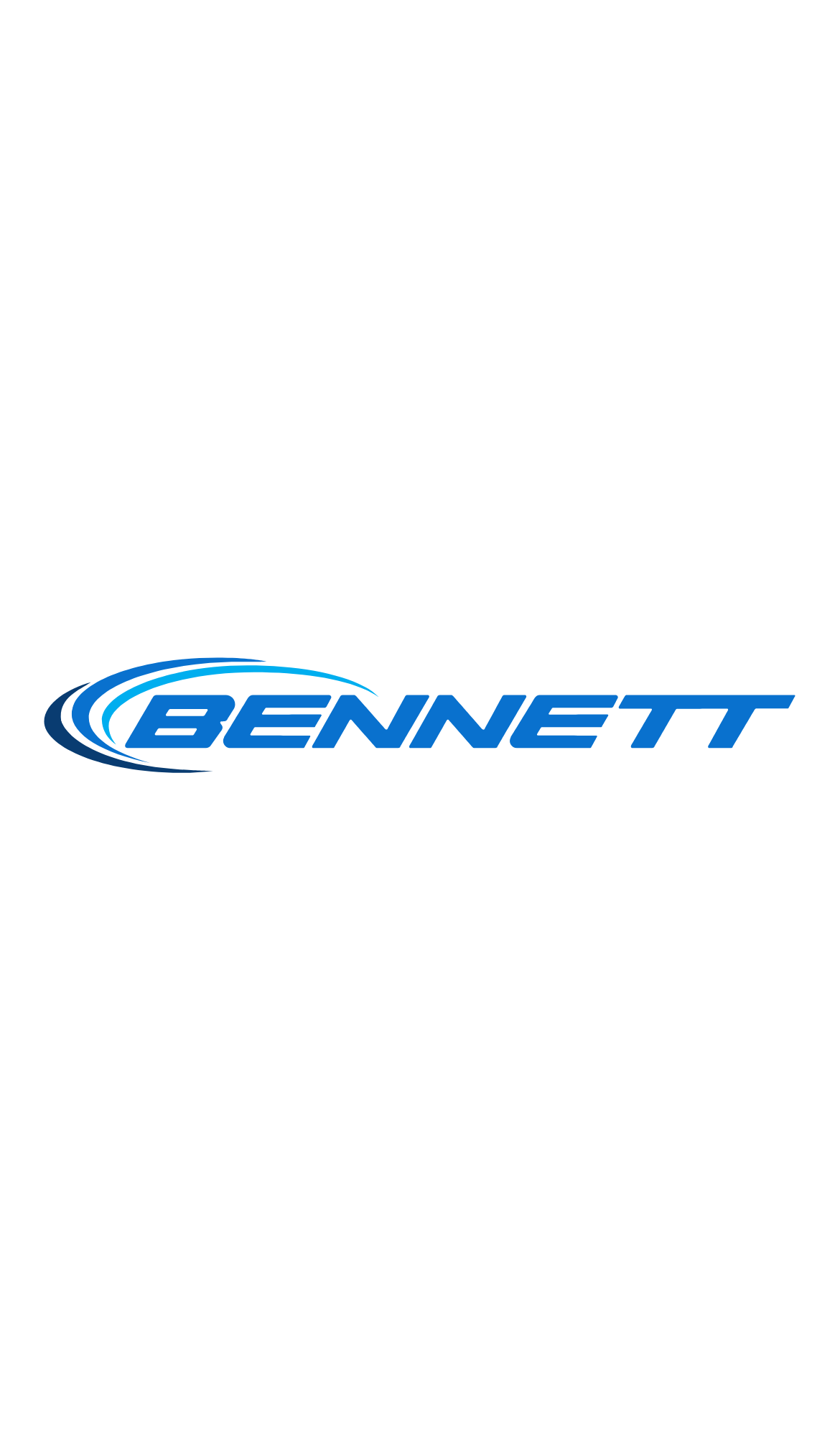What is the phone number to contact?
Please provide a single word or phrase as your answer based on the image.

(800) 866-5500